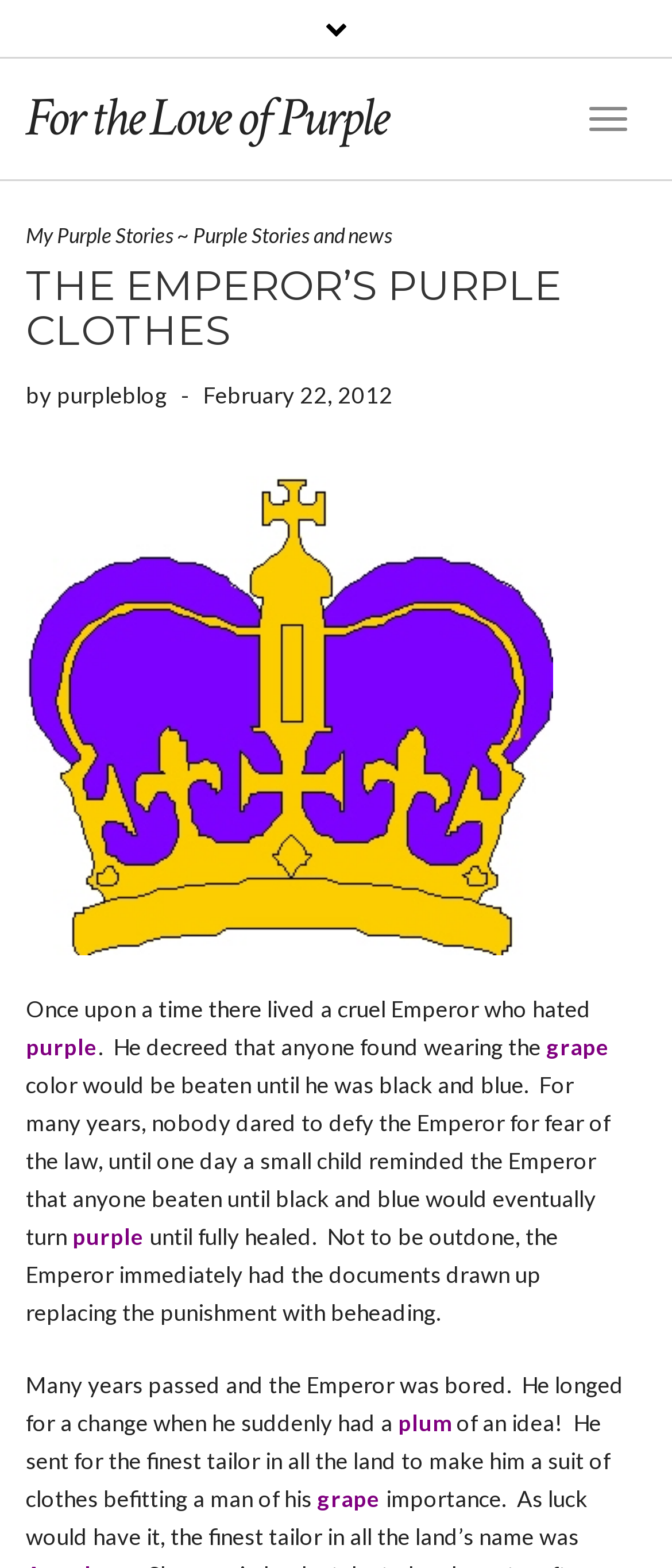Explain the contents of the webpage comprehensively.

This webpage is about "The Emperor's Purple Clothes" and appears to be a blog post or article. At the top, there is a navigation menu with a toggle button on the right side. Below the navigation menu, there is a heading that reads "THE EMPEROR'S PURPLE CLOTHES" followed by the author's name "purpleblog" and the date "February 22, 2012".

To the right of the heading, there is a large image that takes up most of the width of the page. Below the image, the main content of the article begins. The article tells a story about an Emperor who hated the color purple and decreed that anyone found wearing it would be punished. The story continues to unfold, describing how the Emperor's rules changed over time and how he eventually wanted a suit of clothes made in a specific color.

Throughout the article, there are several mentions of the color purple, as well as other colors like grape and plum. The text is divided into paragraphs, making it easy to read and follow along. There are no other images on the page besides the large one at the top. The overall layout is simple, with a focus on the text and the story being told.